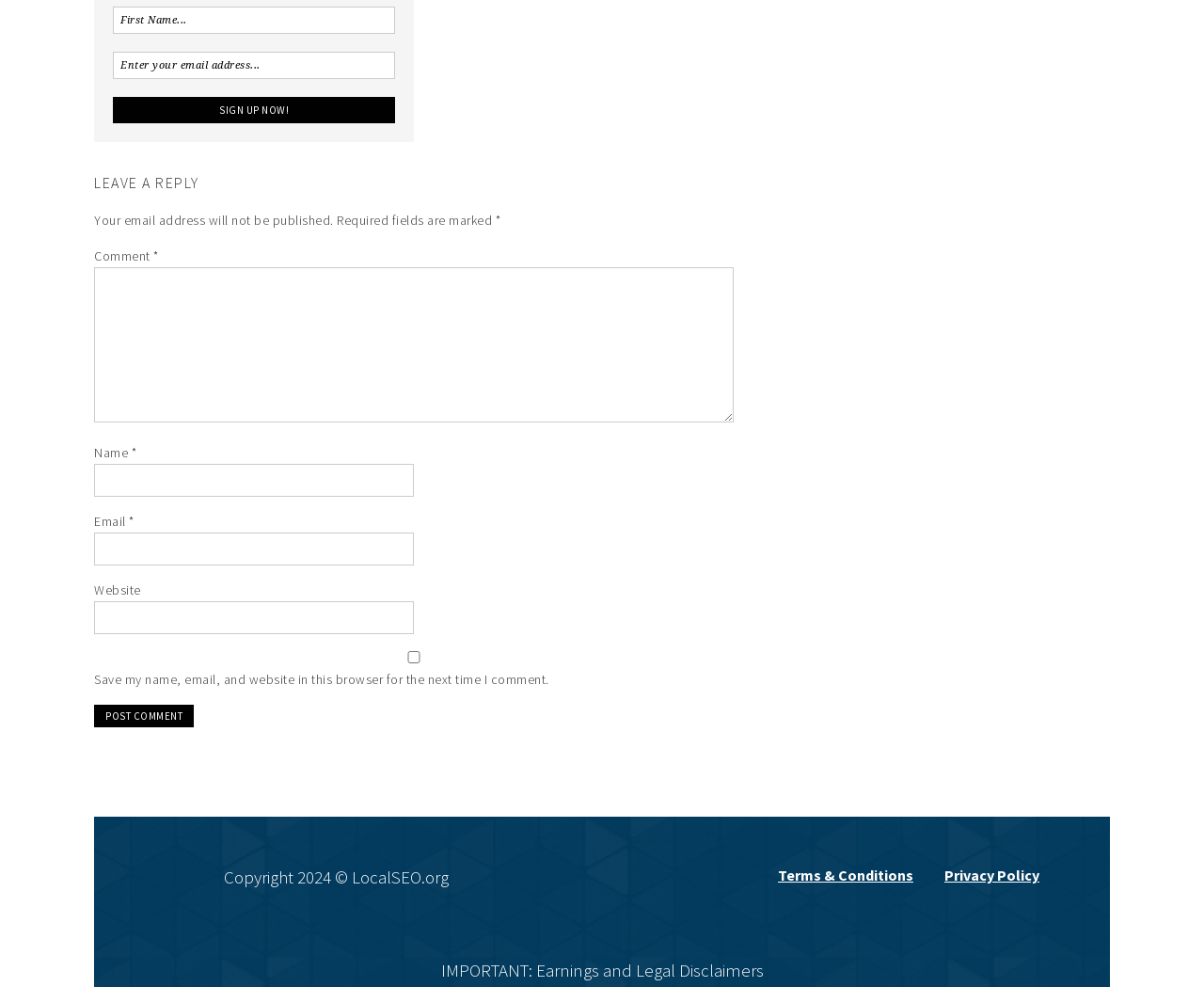Identify the bounding box coordinates of the element to click to follow this instruction: 'Post a comment'. Ensure the coordinates are four float values between 0 and 1, provided as [left, top, right, bottom].

[0.078, 0.714, 0.161, 0.737]